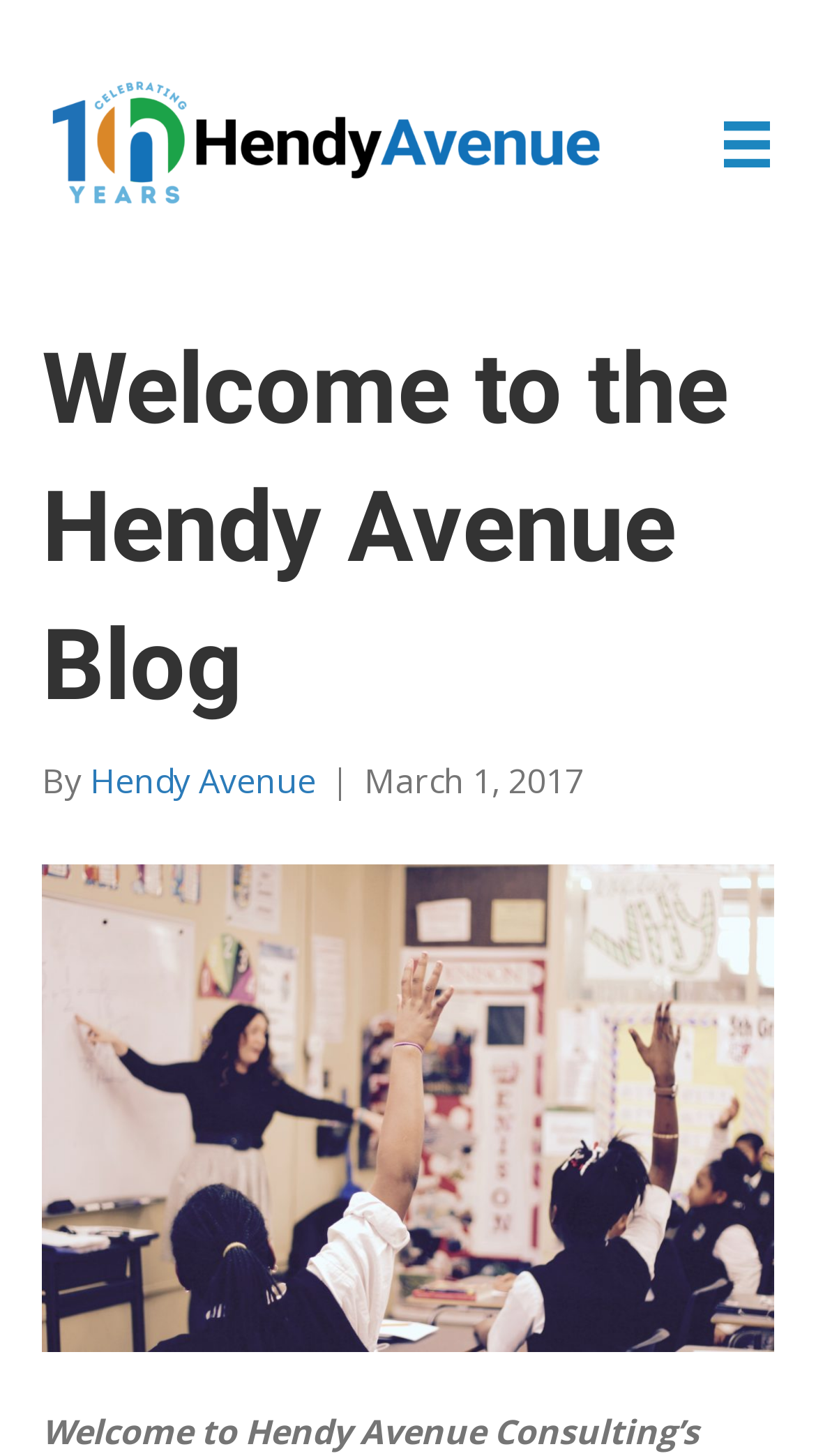Please determine the bounding box of the UI element that matches this description: alt="Hendy 10 Year Logo" title="Hendy_10Logo". The coordinates should be given as (top-left x, top-left y, bottom-right x, bottom-right y), with all values between 0 and 1.

[0.051, 0.081, 0.749, 0.113]